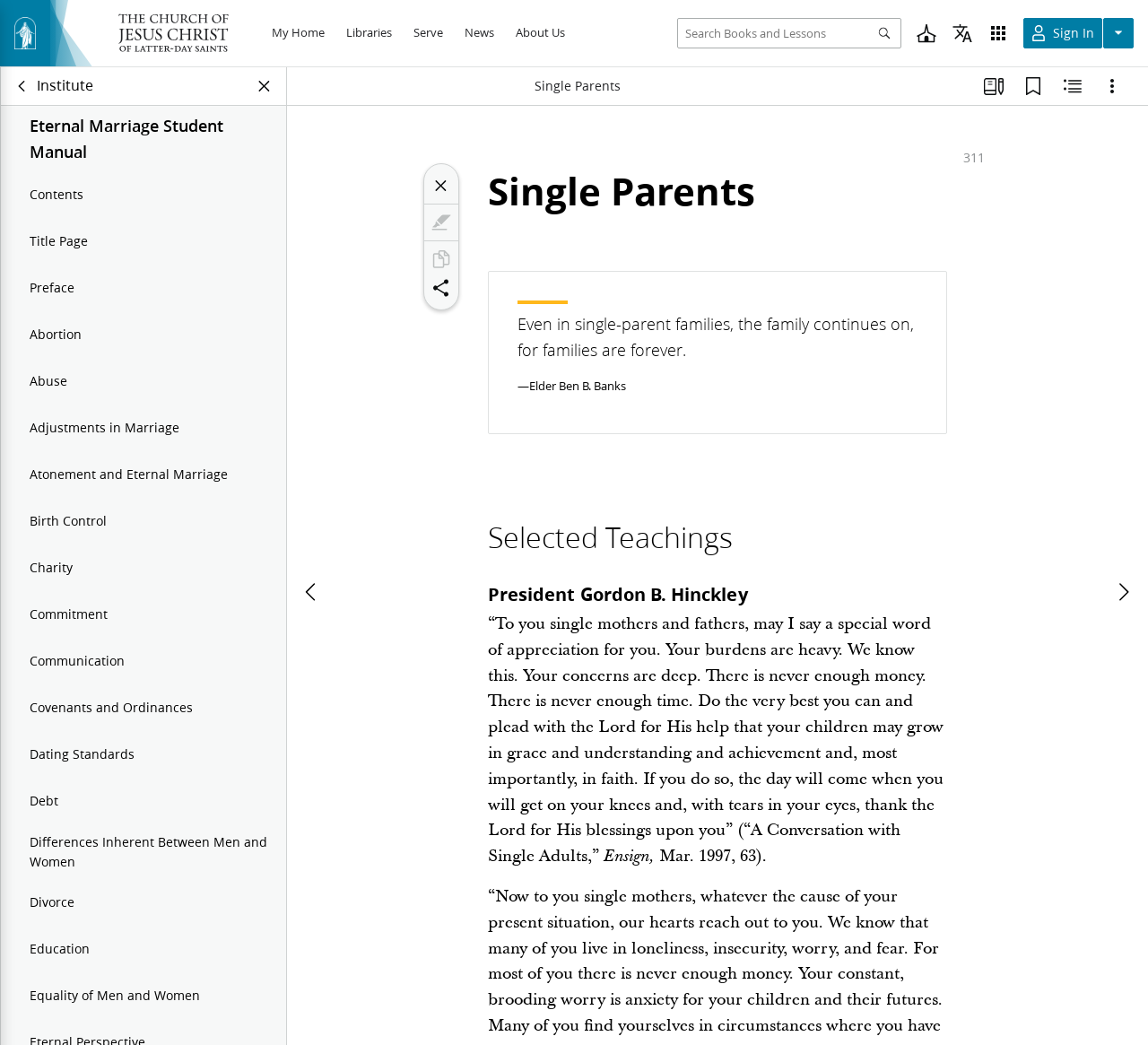Respond to the following question with a brief word or phrase:
What is the name of the church?

The Church of Jesus Christ of Latter-day Saints